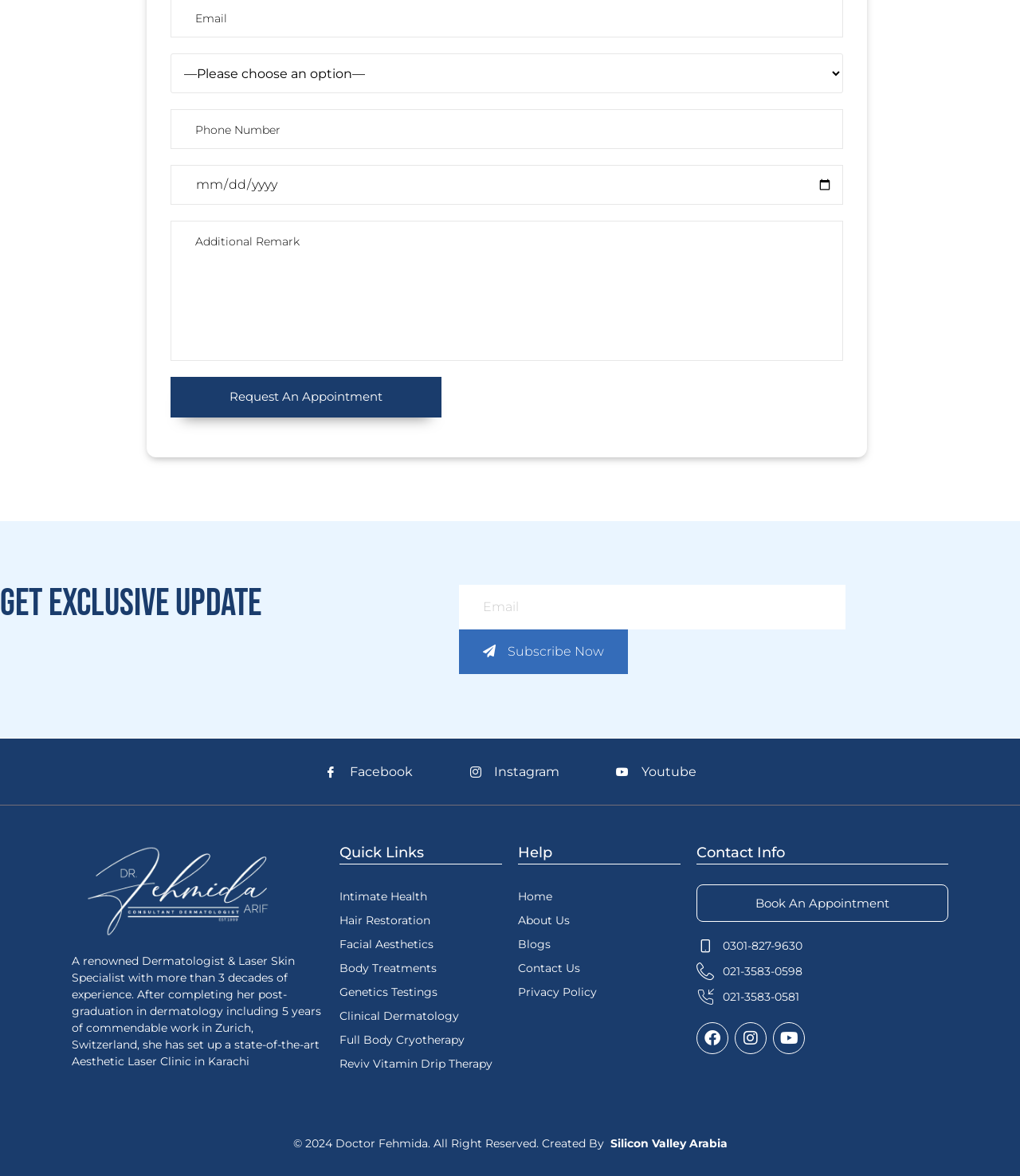What is the topic of the 'Quick Links' section?
Please give a detailed and elaborate explanation in response to the question.

The 'Quick Links' section contains links to various medical services offered by the clinic, such as Intimate Health, Hair Restoration, Facial Aesthetics, and more.